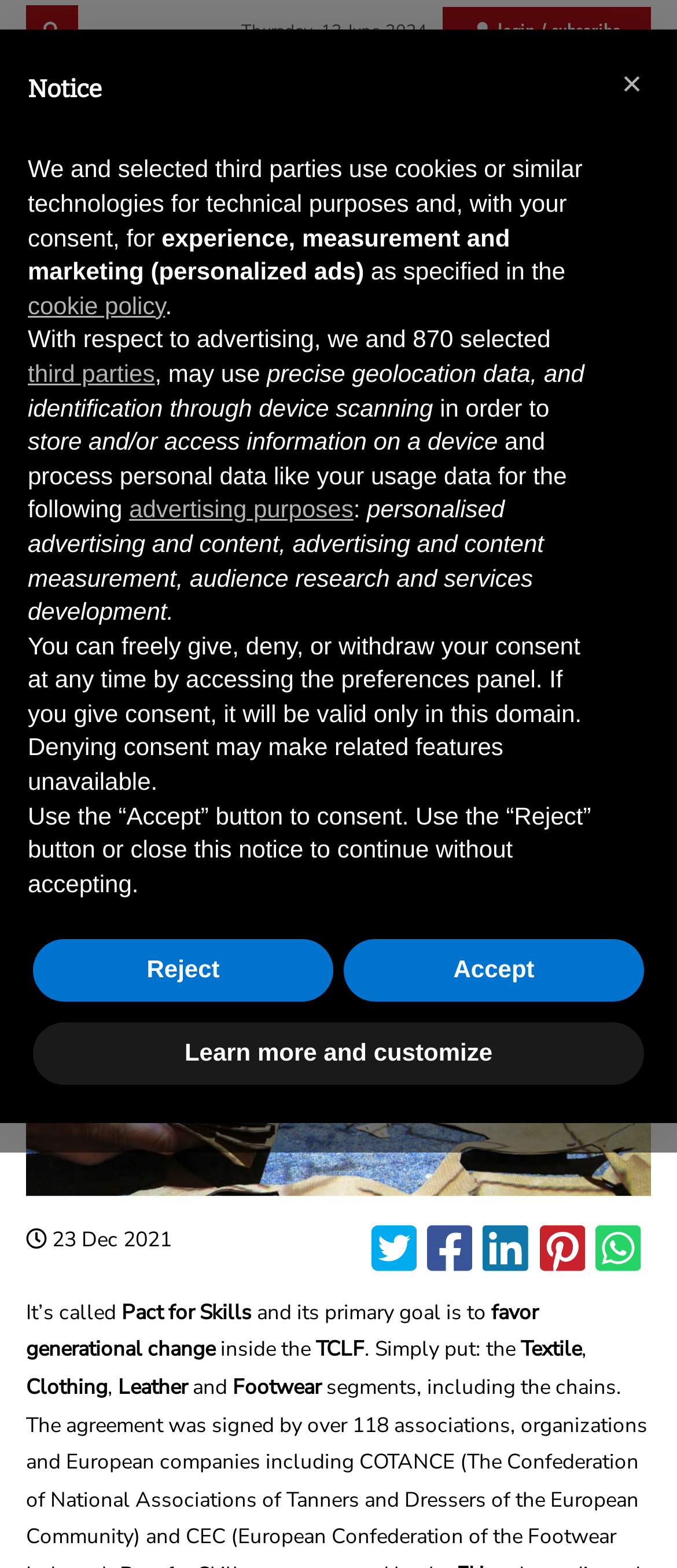Identify the bounding box for the described UI element. Provide the coordinates in (top-left x, top-left y, bottom-right x, bottom-right y) format with values ranging from 0 to 1: cookie policy

[0.041, 0.186, 0.244, 0.203]